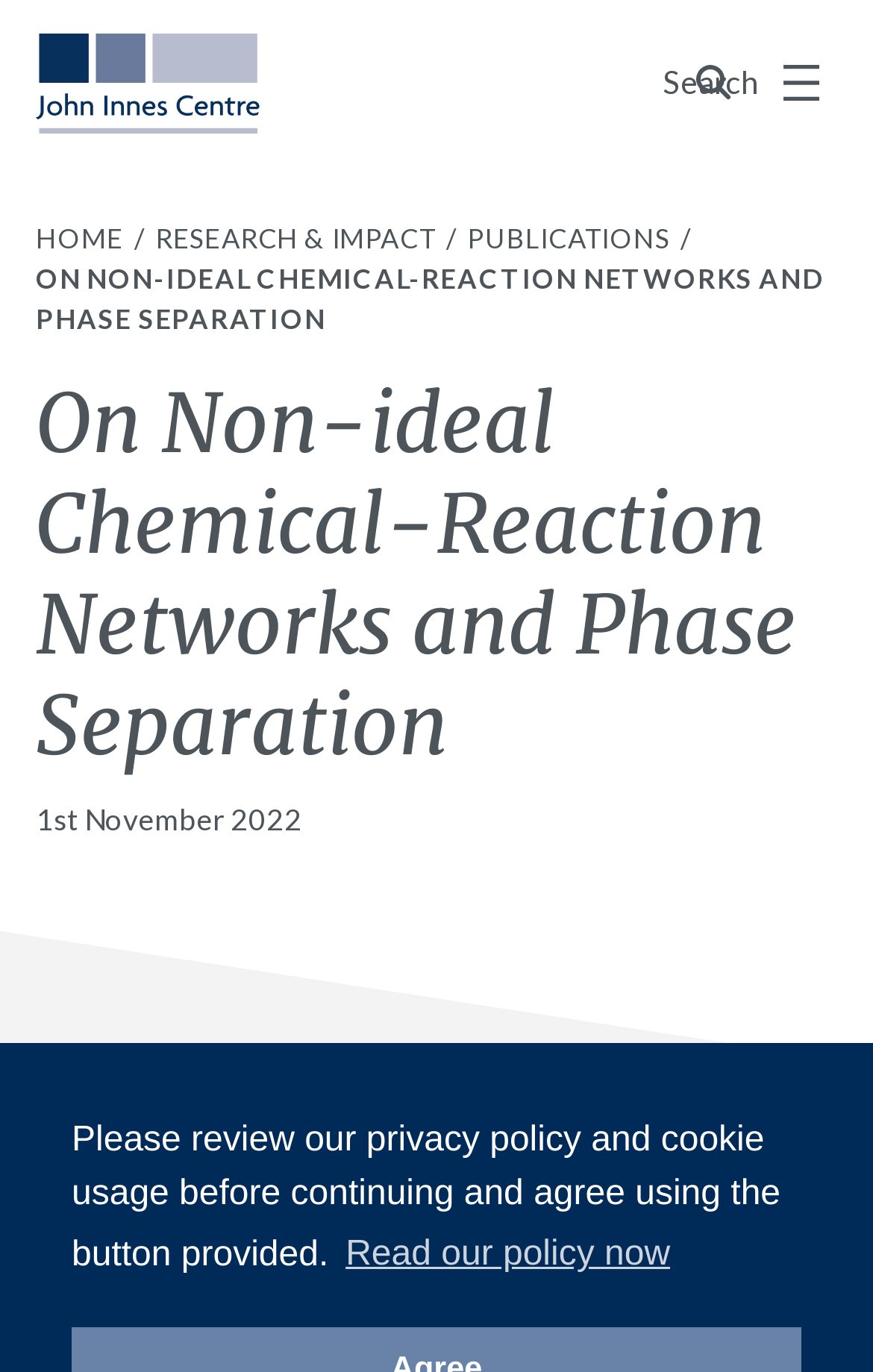Extract the bounding box coordinates of the UI element described: "Industrial Engagement". Provide the coordinates in the format [left, top, right, bottom] with values ranging from 0 to 1.

None